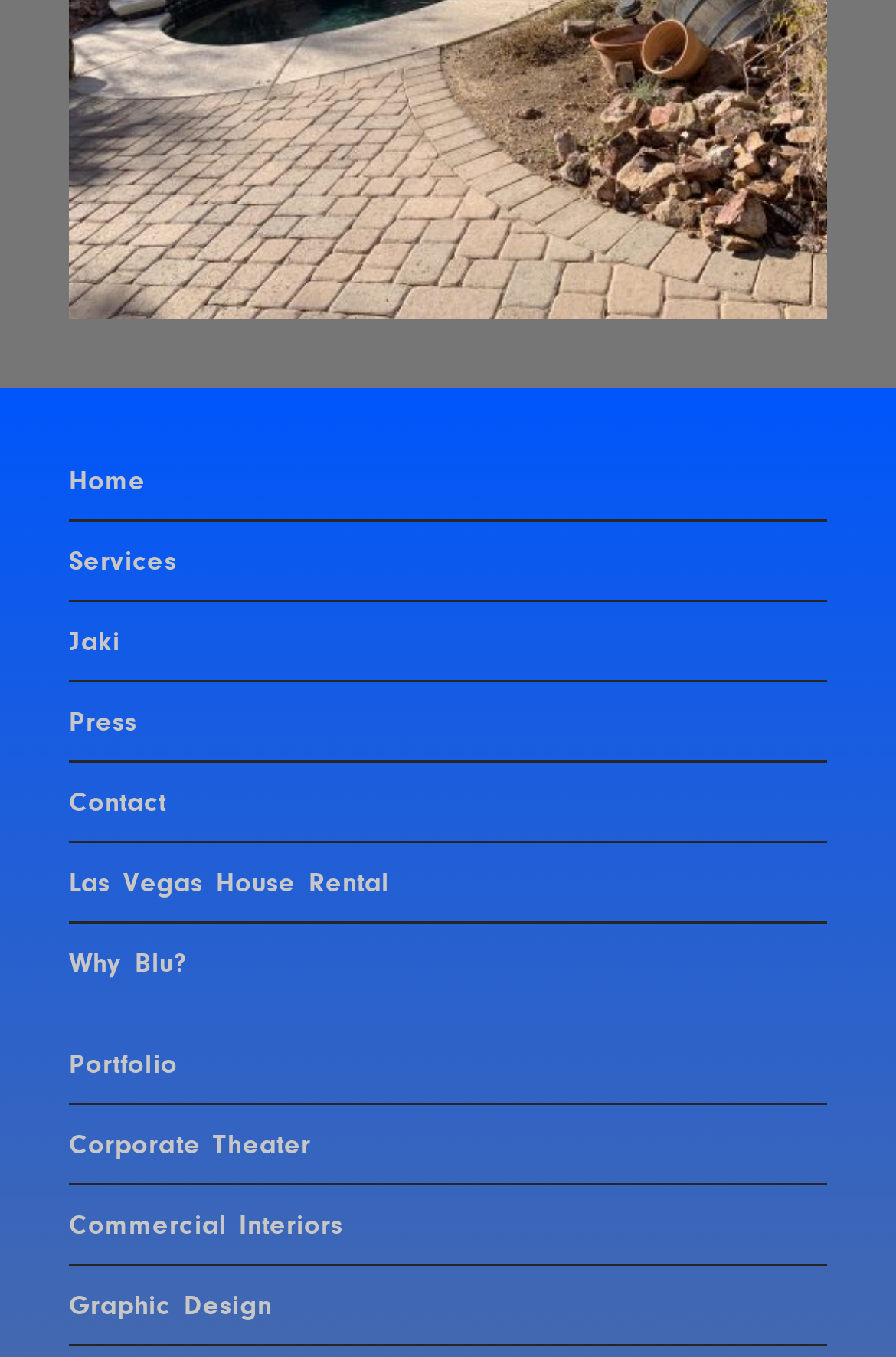Locate the coordinates of the bounding box for the clickable region that fulfills this instruction: "check press releases".

[0.077, 0.52, 0.153, 0.544]